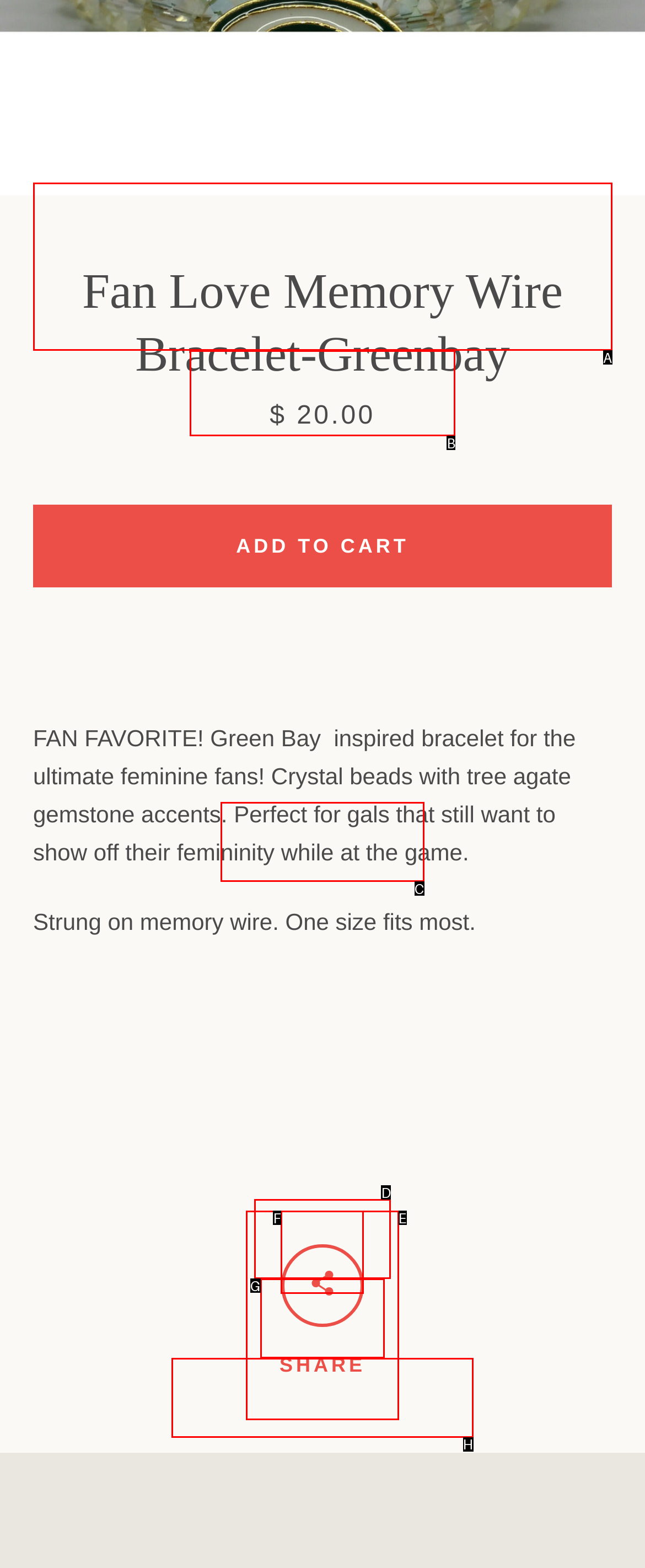Using the provided description: Wish Magic Kits, select the HTML element that corresponds to it. Indicate your choice with the option's letter.

B